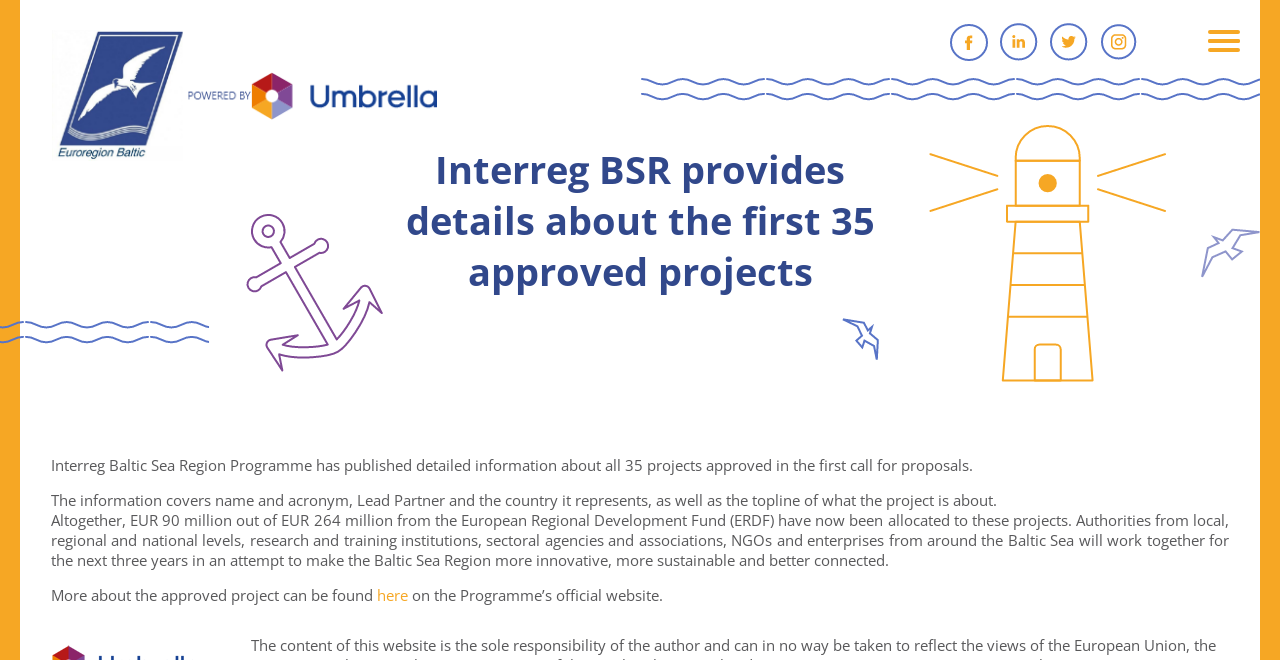What is the name of the programme?
Please respond to the question with as much detail as possible.

I found the answer by looking at the heading element which says 'Interreg BSR provides details about the first 35 approved projects'. The programme name is 'Interreg BSR'.